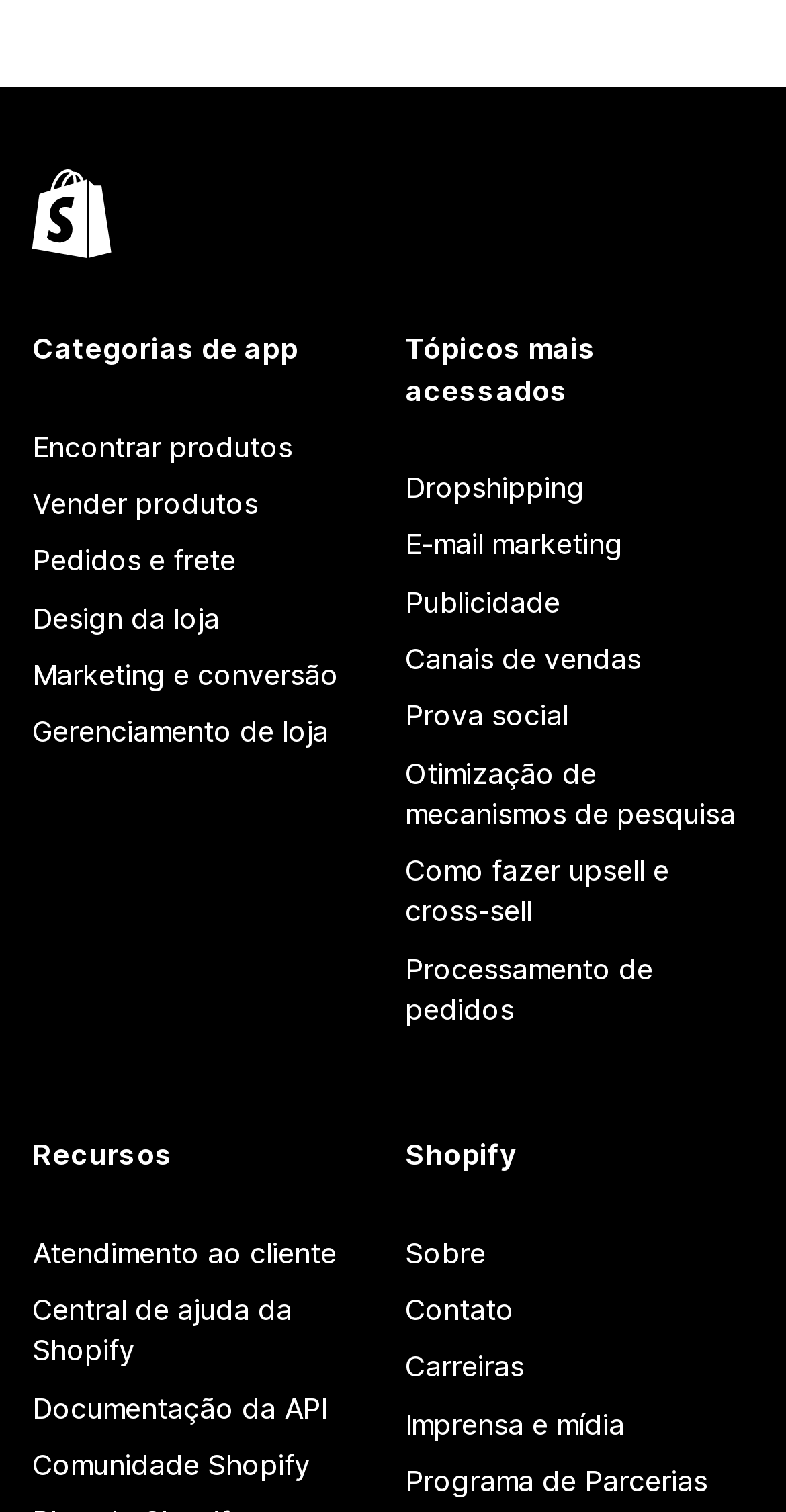Find the bounding box coordinates of the element I should click to carry out the following instruction: "View categories of app".

[0.041, 0.218, 0.485, 0.245]